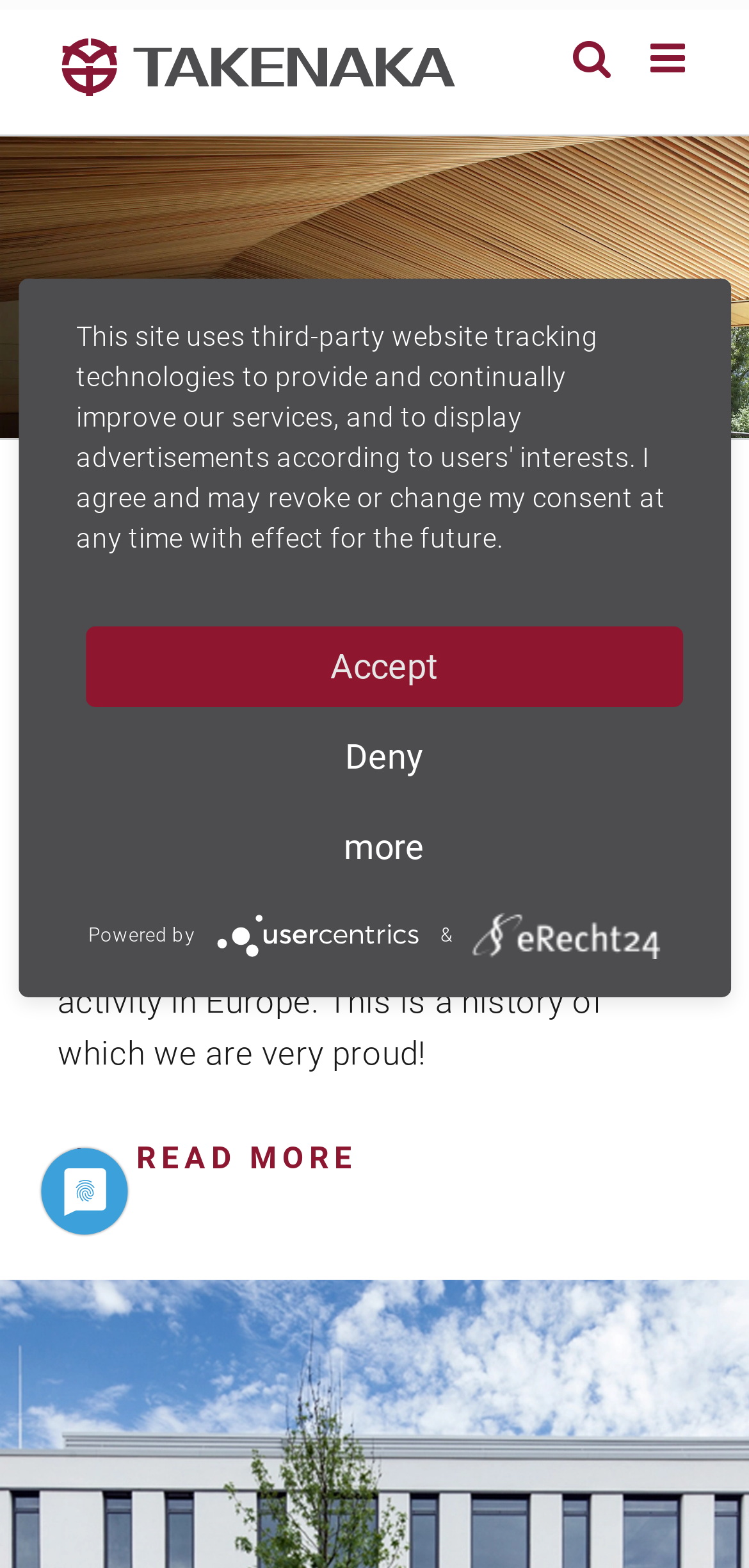How many generations of family business is Takenaka?
Carefully analyze the image and provide a thorough answer to the question.

According to the StaticText element, Takenaka is a family business spanning 17 generations with more than 400 years of construction experience and more than 45 years of construction activity in Europe.